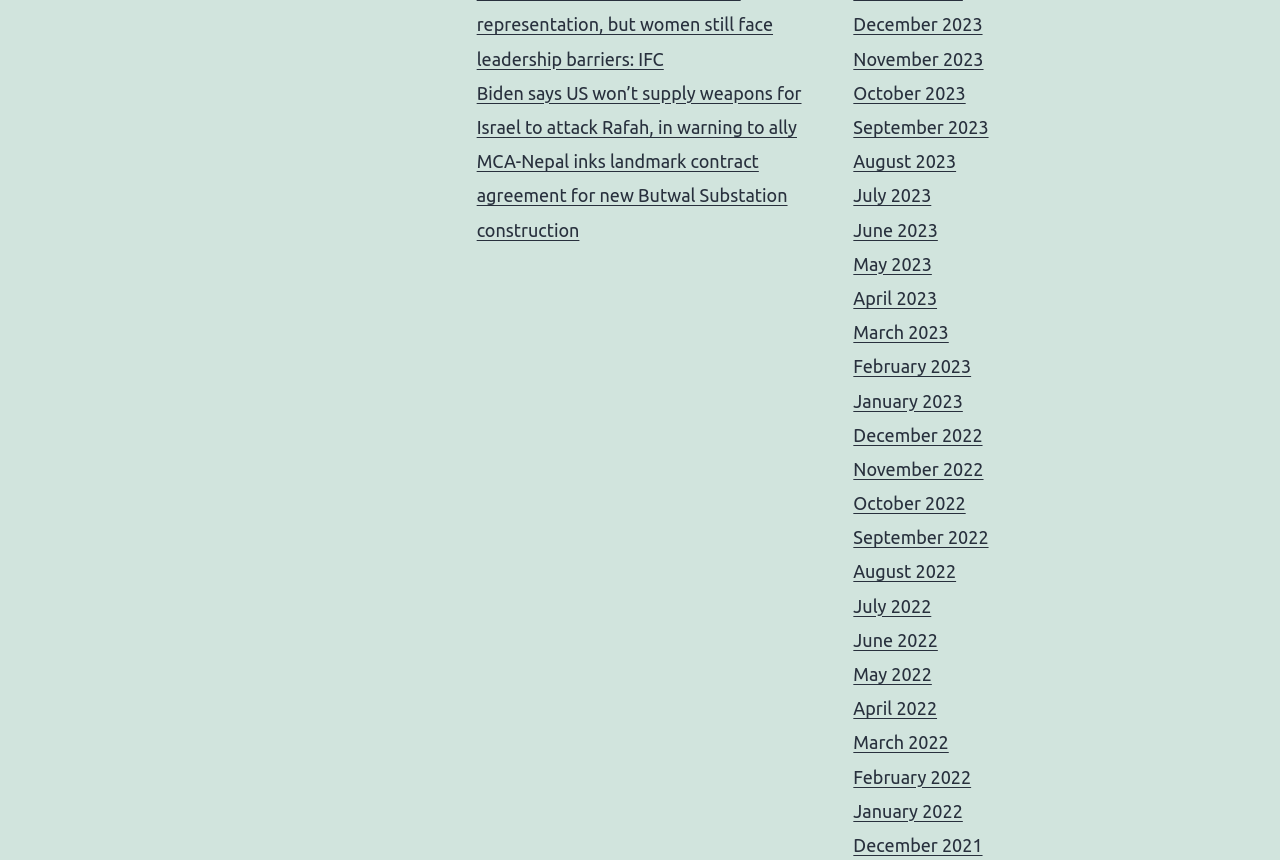Reply to the question with a brief word or phrase: What is the purpose of the links on the right side of the webpage?

To navigate to archives